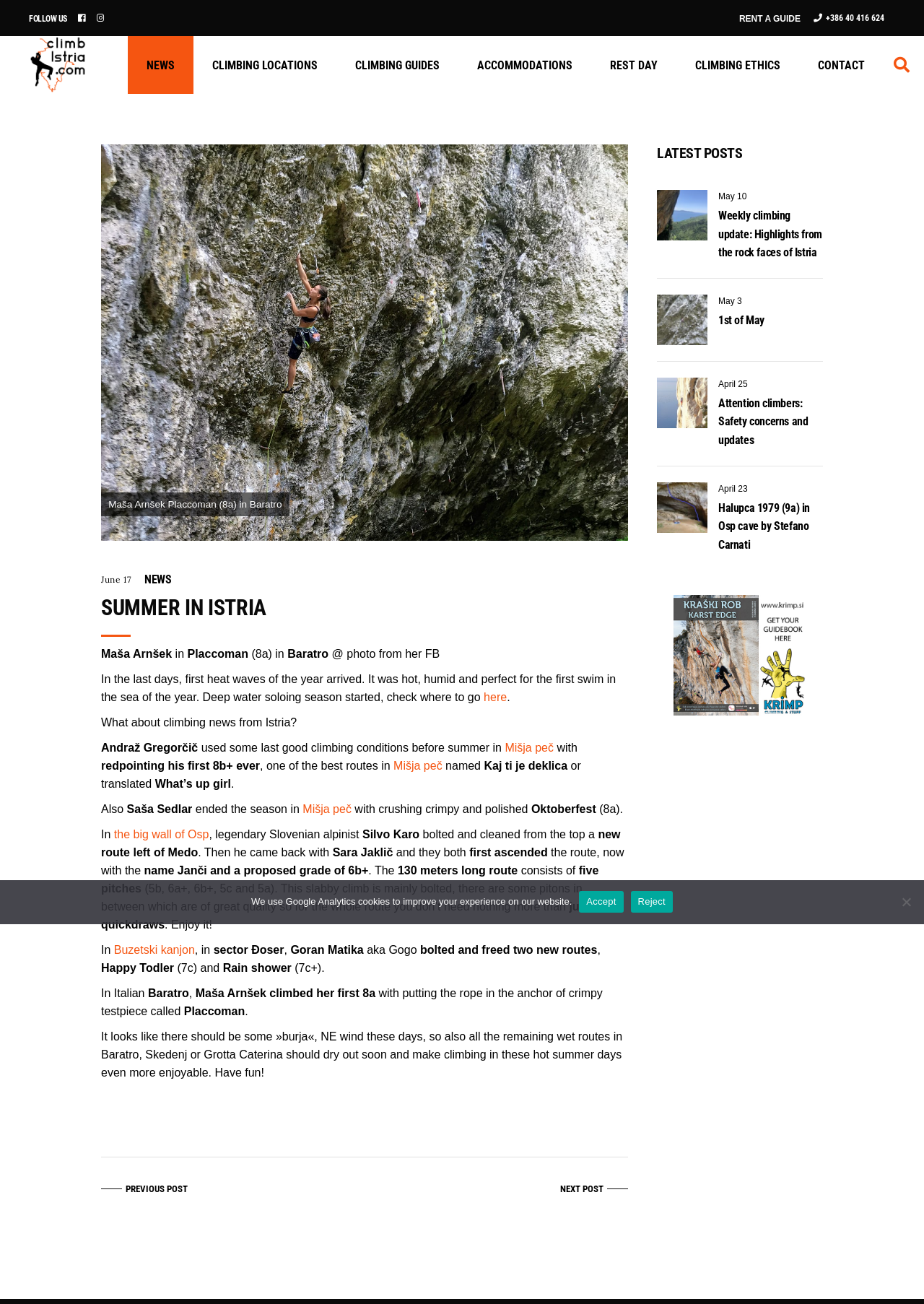What is the name of the website?
Using the visual information, reply with a single word or short phrase.

Climb Istria